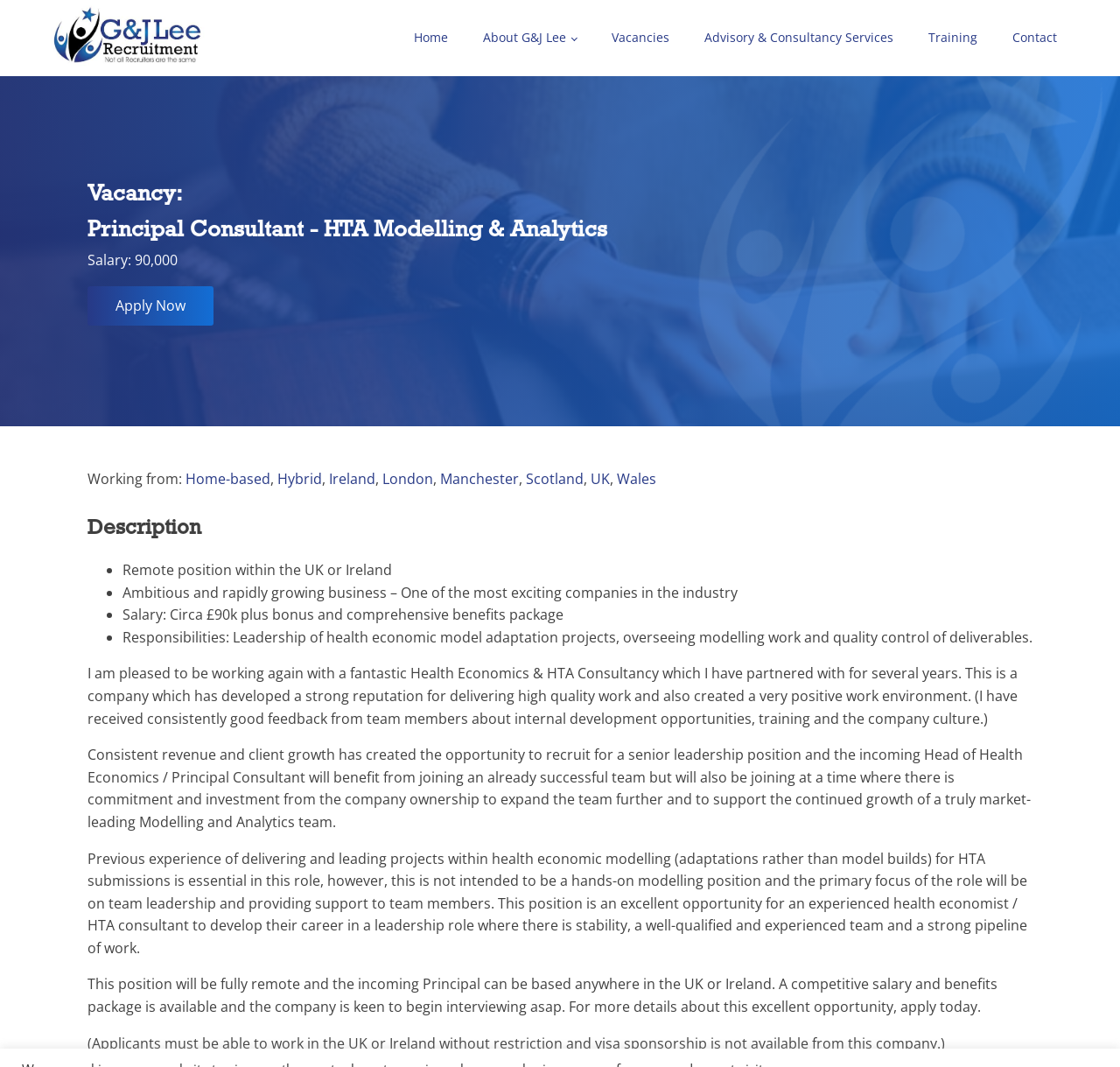Please determine the headline of the webpage and provide its content.

Vacancy:
Principal Consultant - HTA Modelling & Analytics